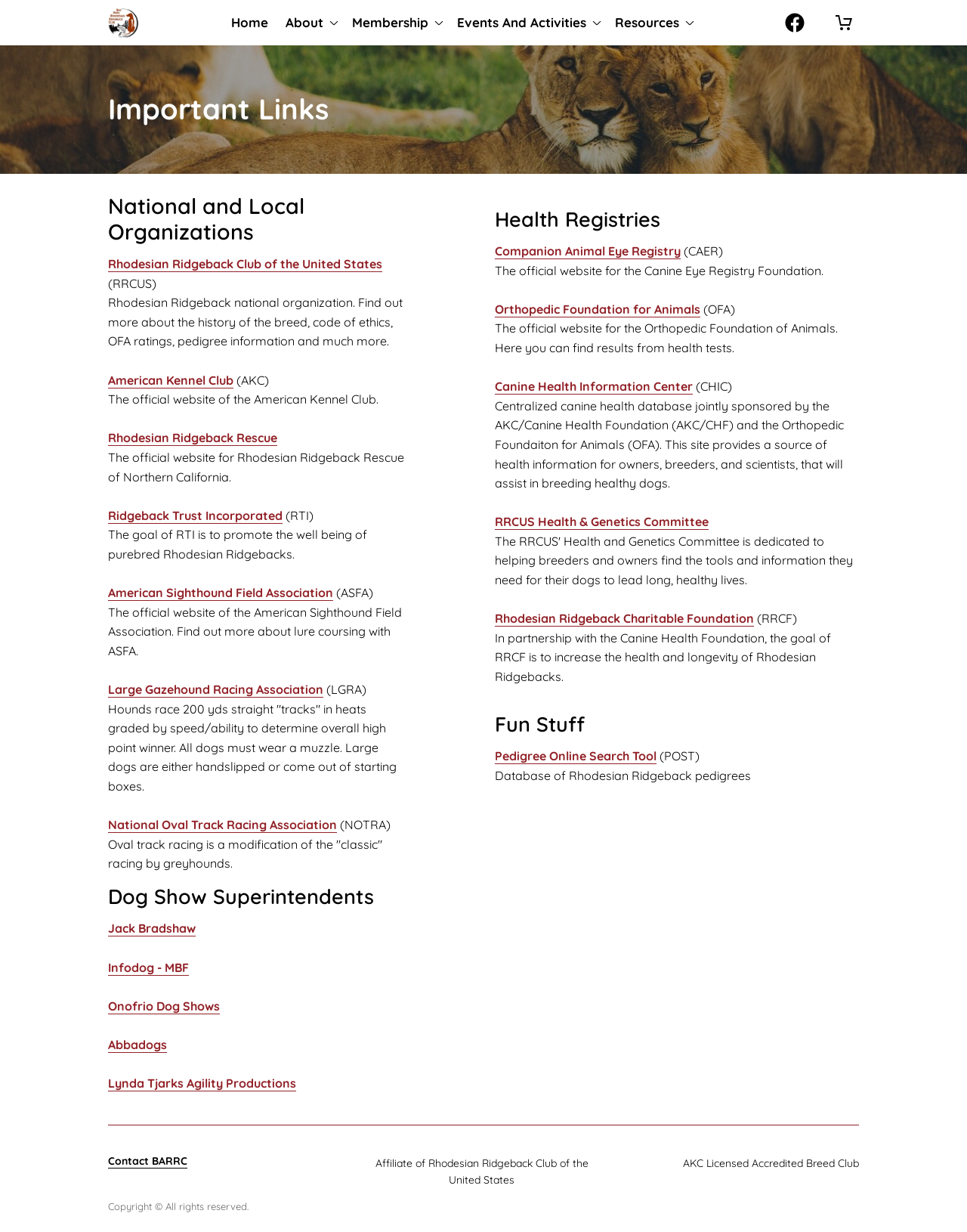Identify the coordinates of the bounding box for the element that must be clicked to accomplish the instruction: "Check the Companion Animal Eye Registry".

[0.512, 0.198, 0.704, 0.21]